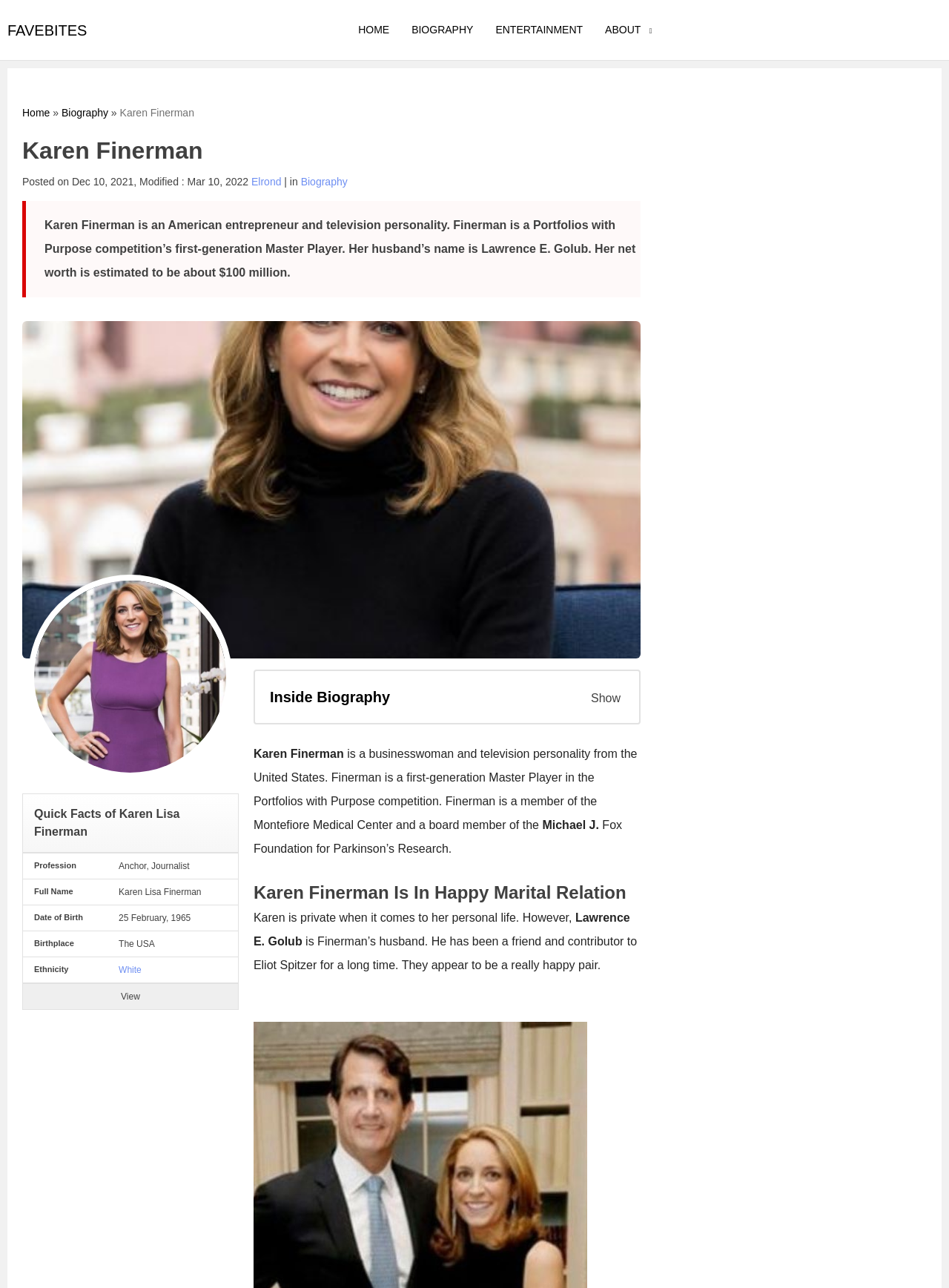Using the element description provided, determine the bounding box coordinates in the format (top-left x, top-left y, bottom-right x, bottom-right y). Ensure that all values are floating point numbers between 0 and 1. Element description: Report broken link

None